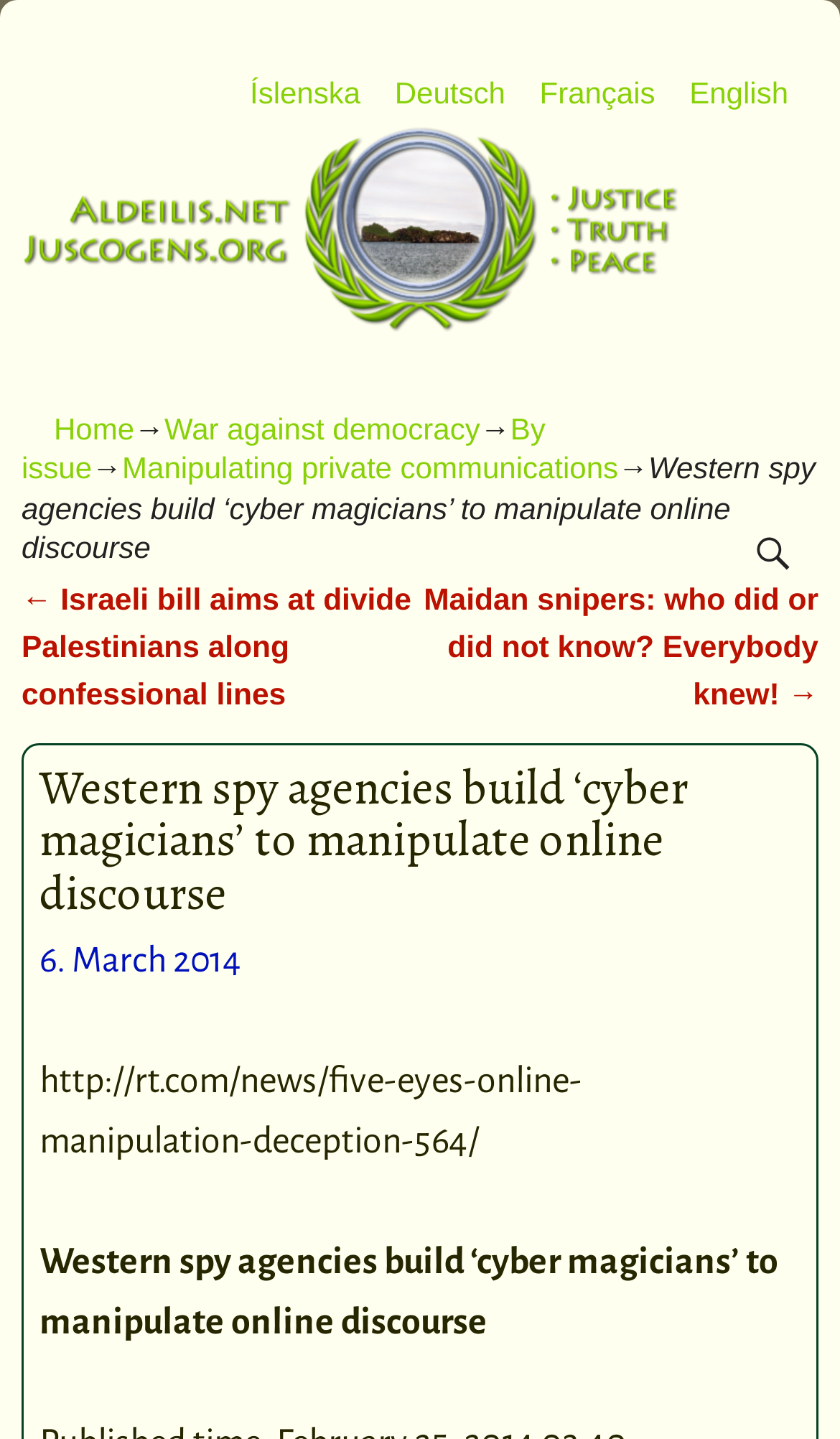Identify and generate the primary title of the webpage.

Western spy agencies build ‘cyber magicians’ to manipulate online discourse